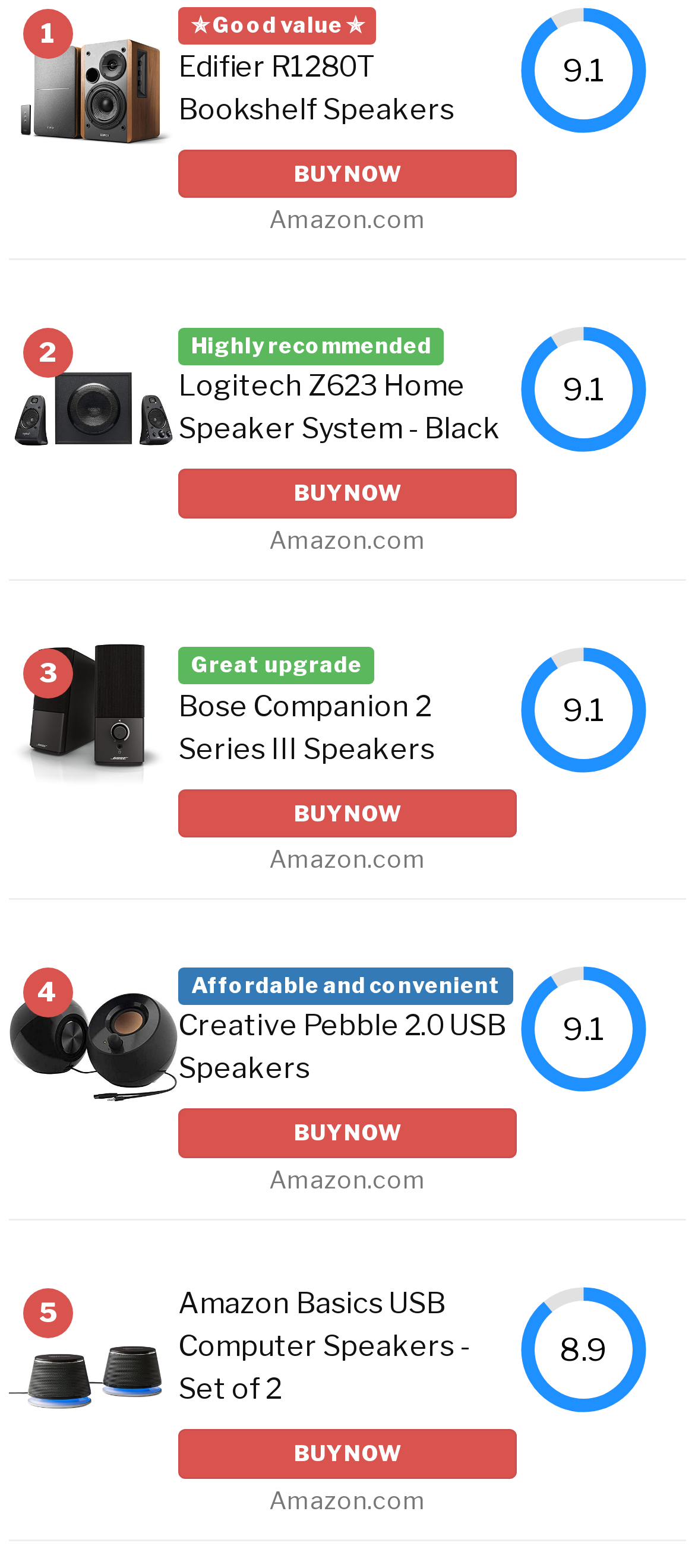Provide the bounding box coordinates, formatted as (top-left x, top-left y, bottom-right x, bottom-right y), with all values being floating point numbers between 0 and 1. Identify the bounding box of the UI element that matches the description: examen de no-ip.com

None